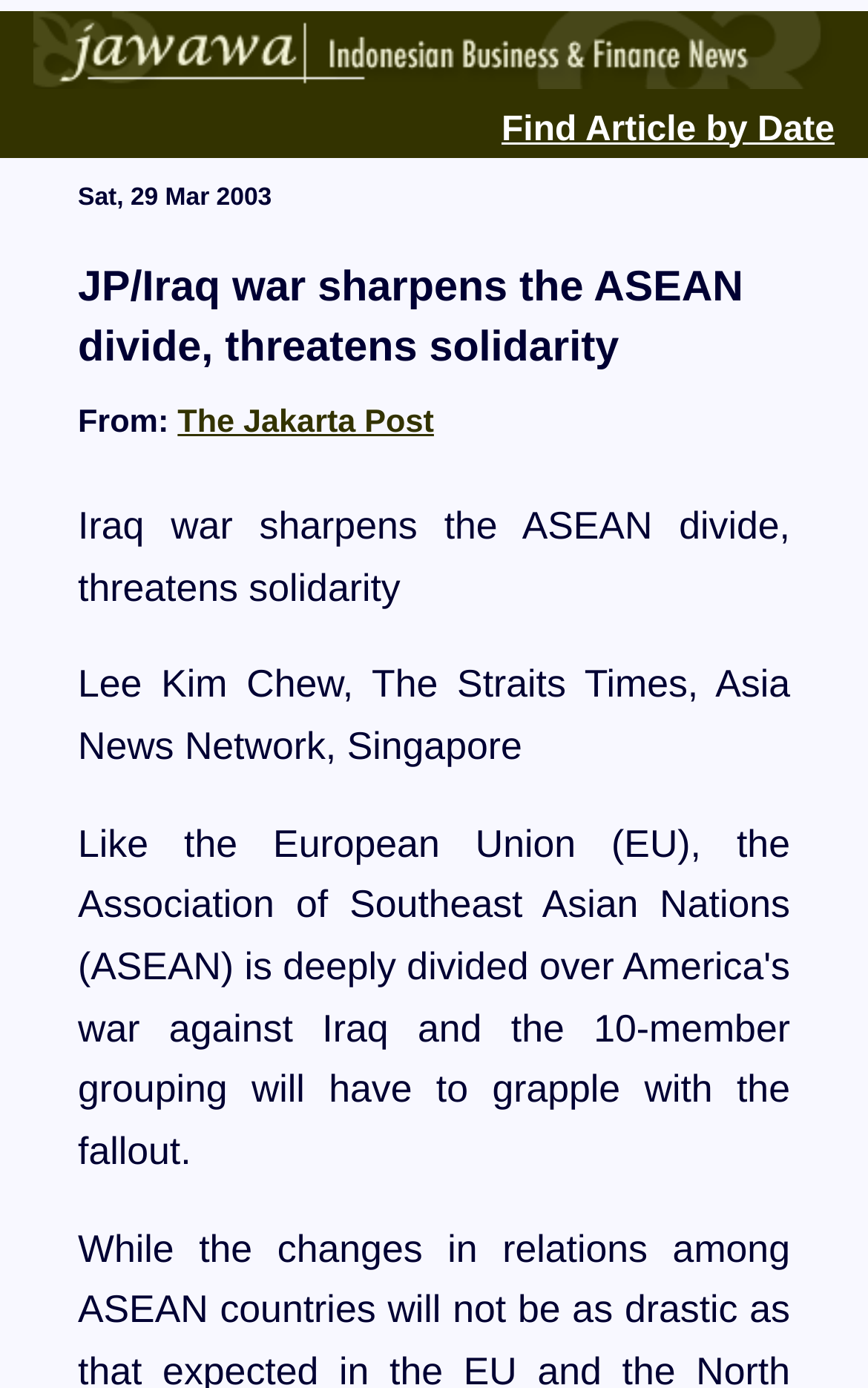What is the date of the article?
Answer the question with a detailed and thorough explanation.

I found the date of the article by looking at the static text element located at the top of the webpage, which displays the date 'Sat, 29 Mar 2003'.